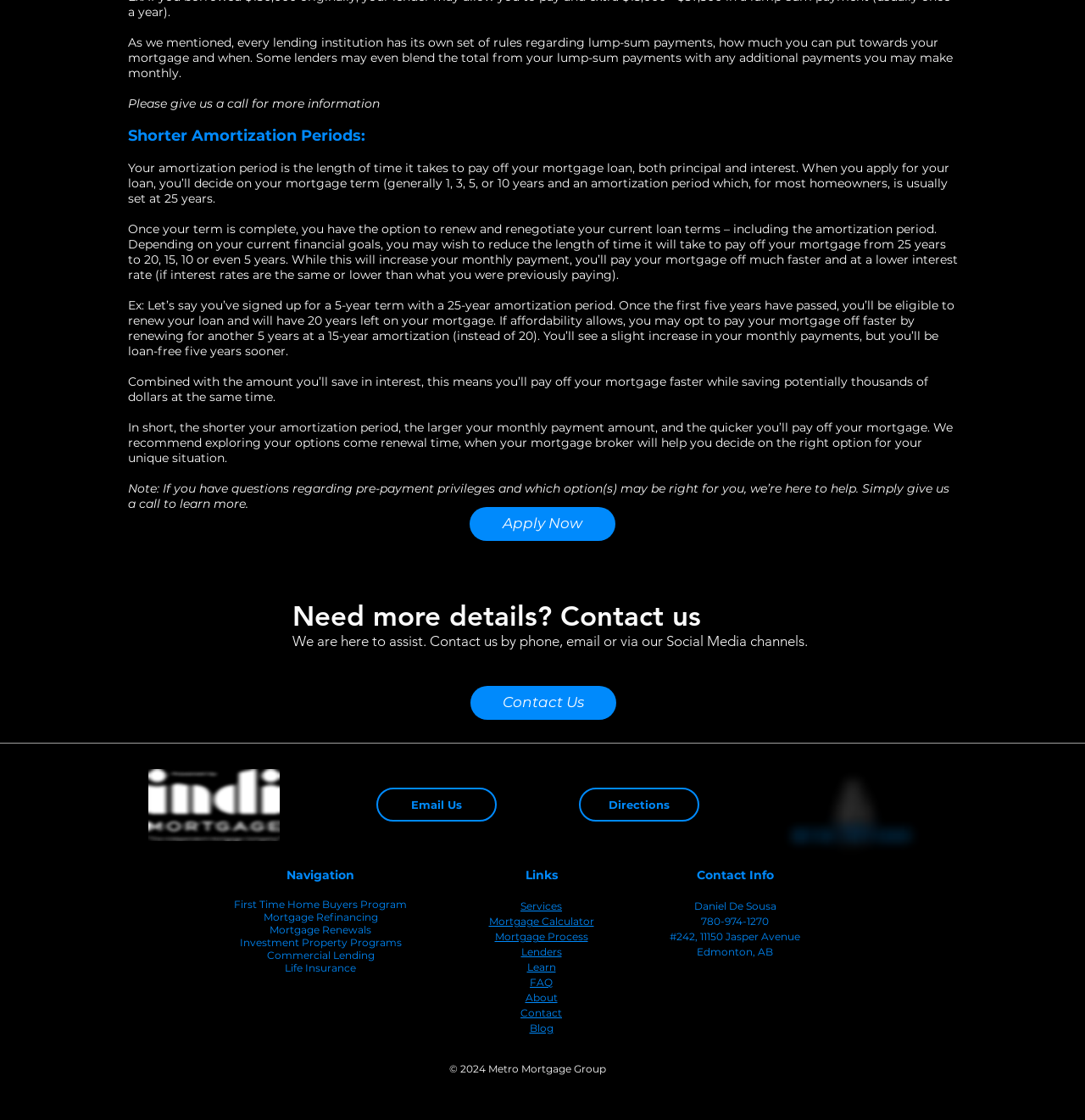What is the purpose of the 'Apply Now' button?
Refer to the screenshot and respond with a concise word or phrase.

To apply for a mortgage